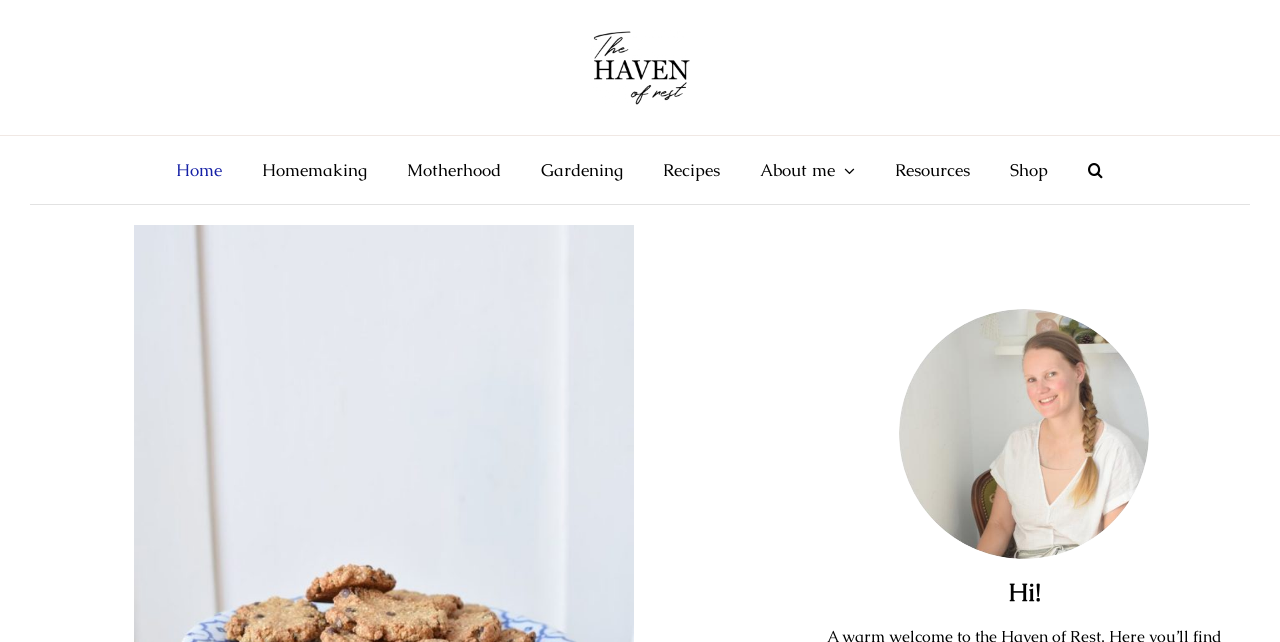What is the purpose of the button on the top right?
Using the image, answer in one word or phrase.

Search